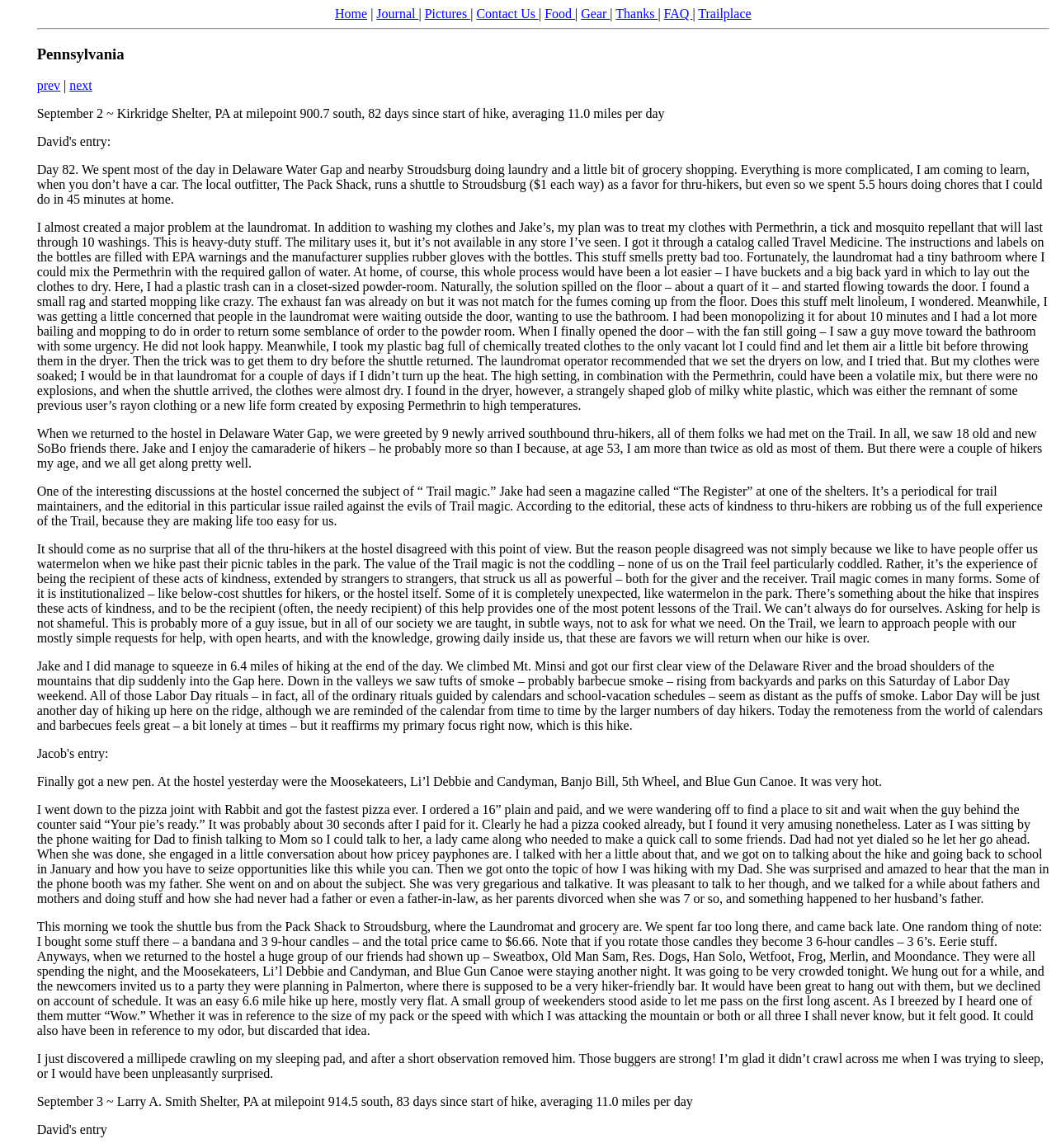Determine the bounding box coordinates of the section I need to click to execute the following instruction: "Click on the 'Home' link". Provide the coordinates as four float numbers between 0 and 1, i.e., [left, top, right, bottom].

[0.317, 0.006, 0.348, 0.018]